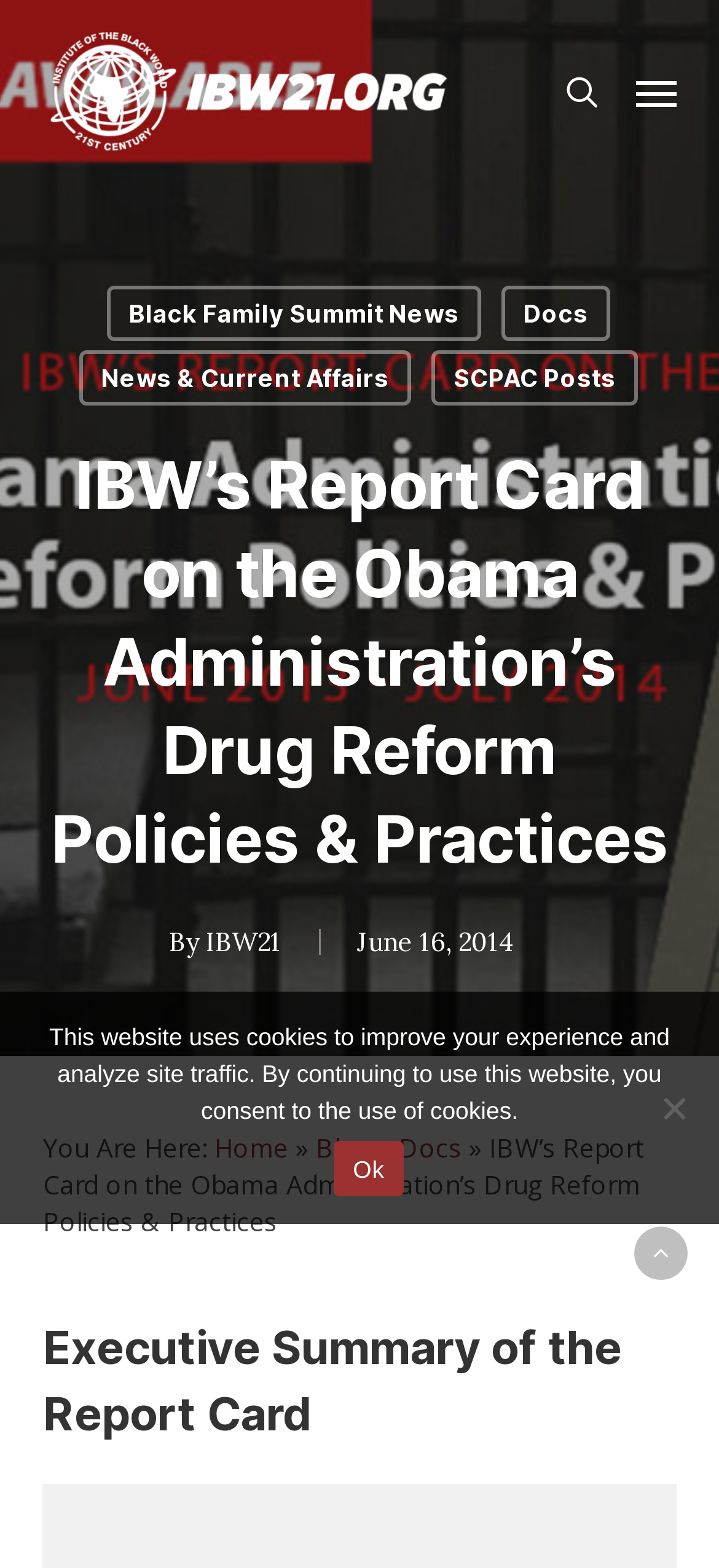Can you extract the headline from the webpage for me?

IBW’s Report Card on the Obama Administration’s Drug Reform Policies & Practices